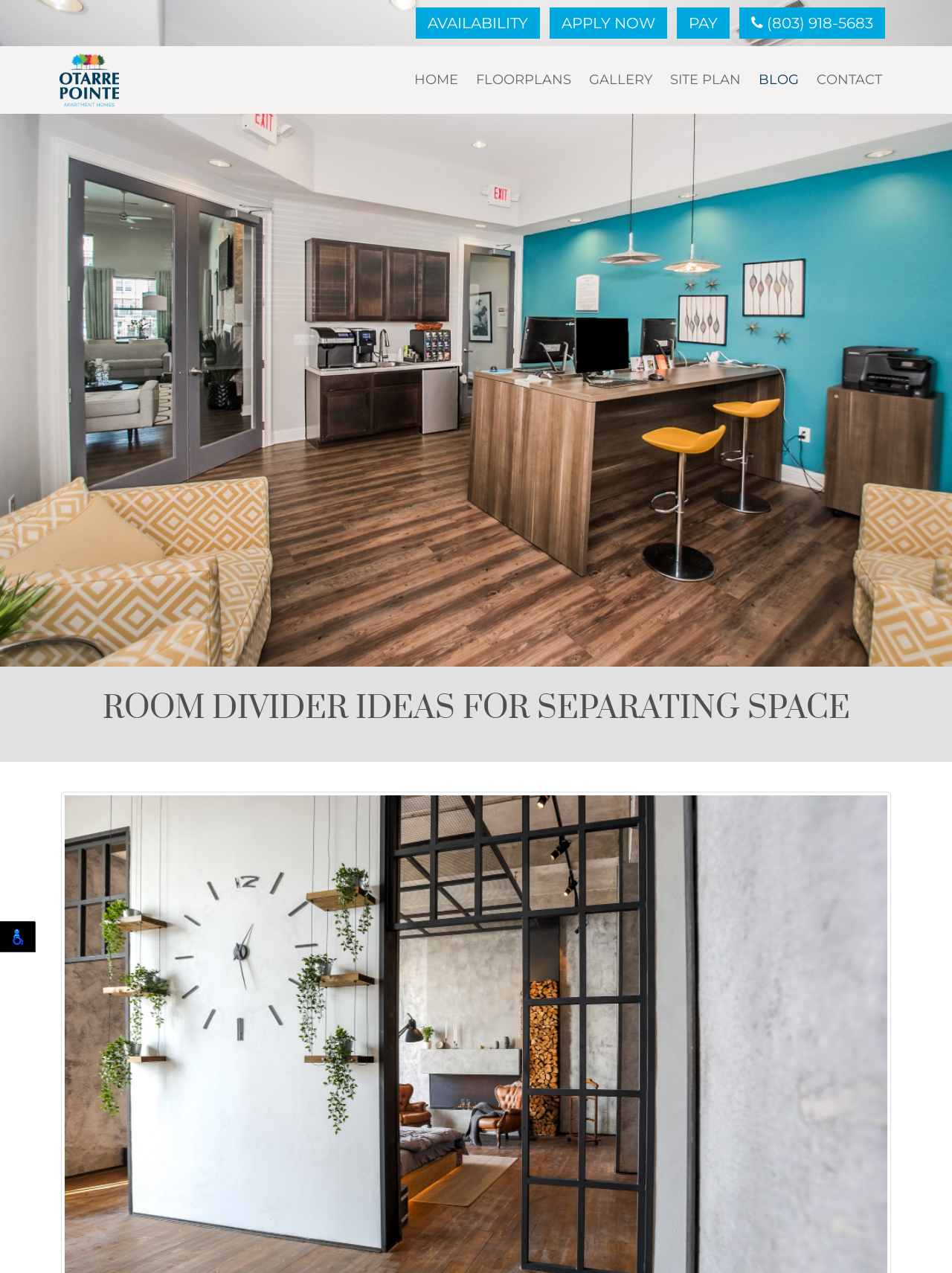Show the bounding box coordinates for the HTML element as described: "Blog".

[0.788, 0.044, 0.848, 0.081]